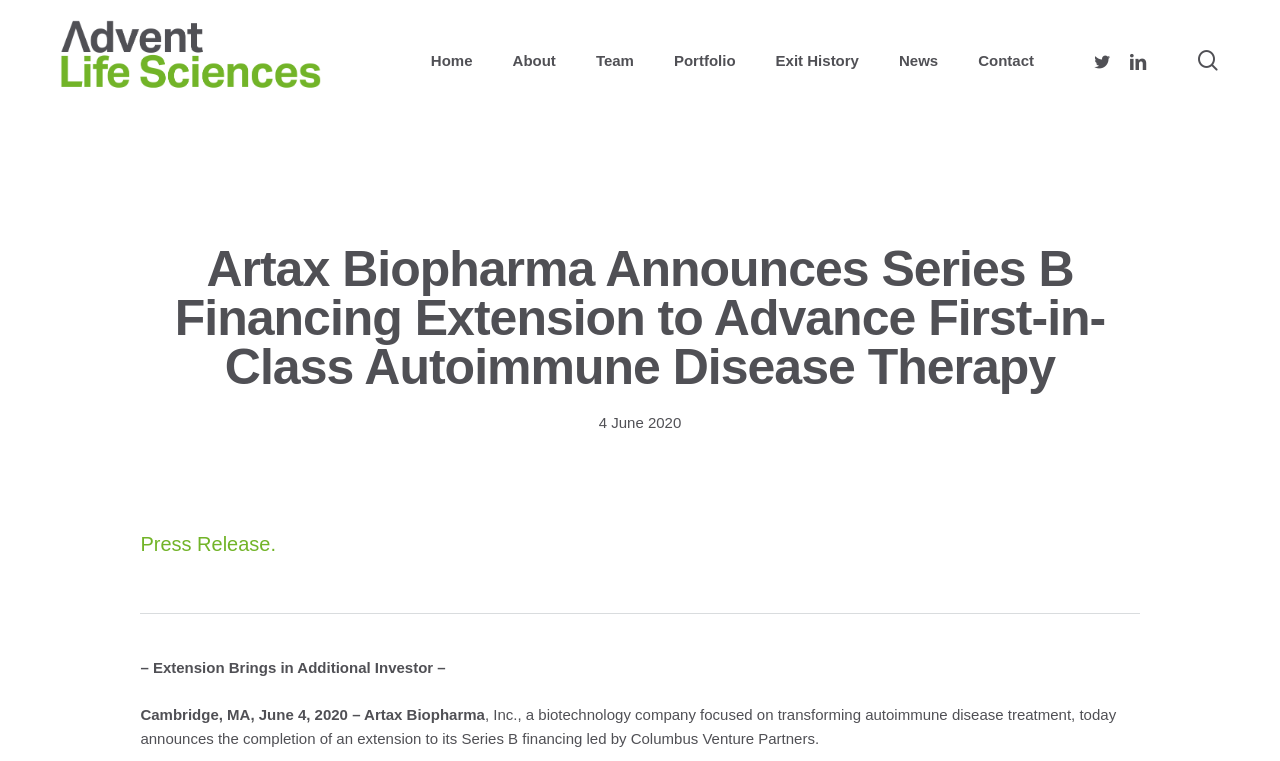Pinpoint the bounding box coordinates for the area that should be clicked to perform the following instruction: "Search for something".

[0.07, 0.25, 0.93, 0.336]